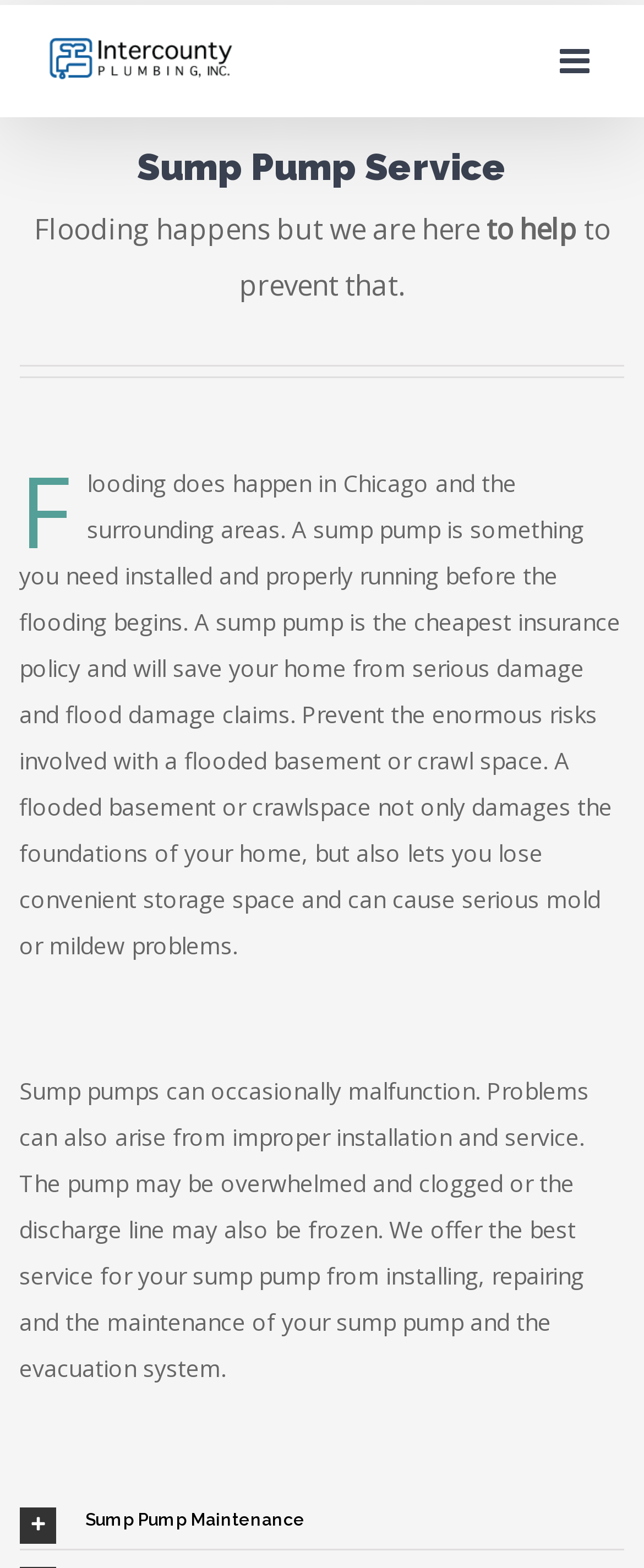Please answer the following question as detailed as possible based on the image: 
What is the purpose of a sump pump?

According to the webpage, a sump pump is 'the cheapest insurance policy and will save your home from serious damage and flood damage claims.' This implies that the purpose of a sump pump is to prevent flooding and its associated damages.